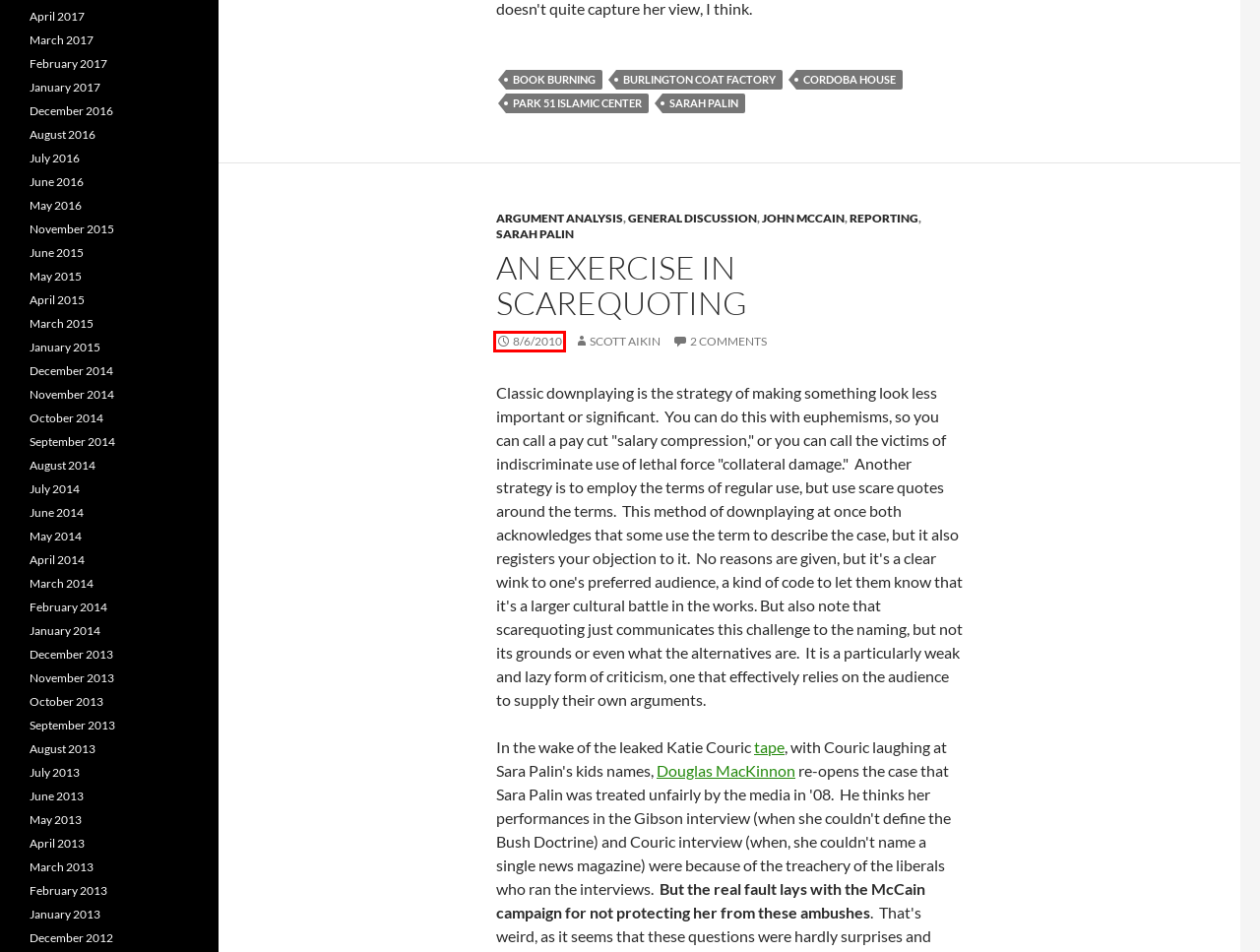You are provided with a screenshot of a webpage that has a red bounding box highlighting a UI element. Choose the most accurate webpage description that matches the new webpage after clicking the highlighted element. Here are your choices:
A. April | 2015 | The Non Sequitur
B. An Exercise in Scarequoting | The Non Sequitur
C. February | 2013 | The Non Sequitur
D. July | 2014 | The Non Sequitur
E. November | 2015 | The Non Sequitur
F. June | 2016 | The Non Sequitur
G. June | 2014 | The Non Sequitur
H. October | 2014 | The Non Sequitur

B